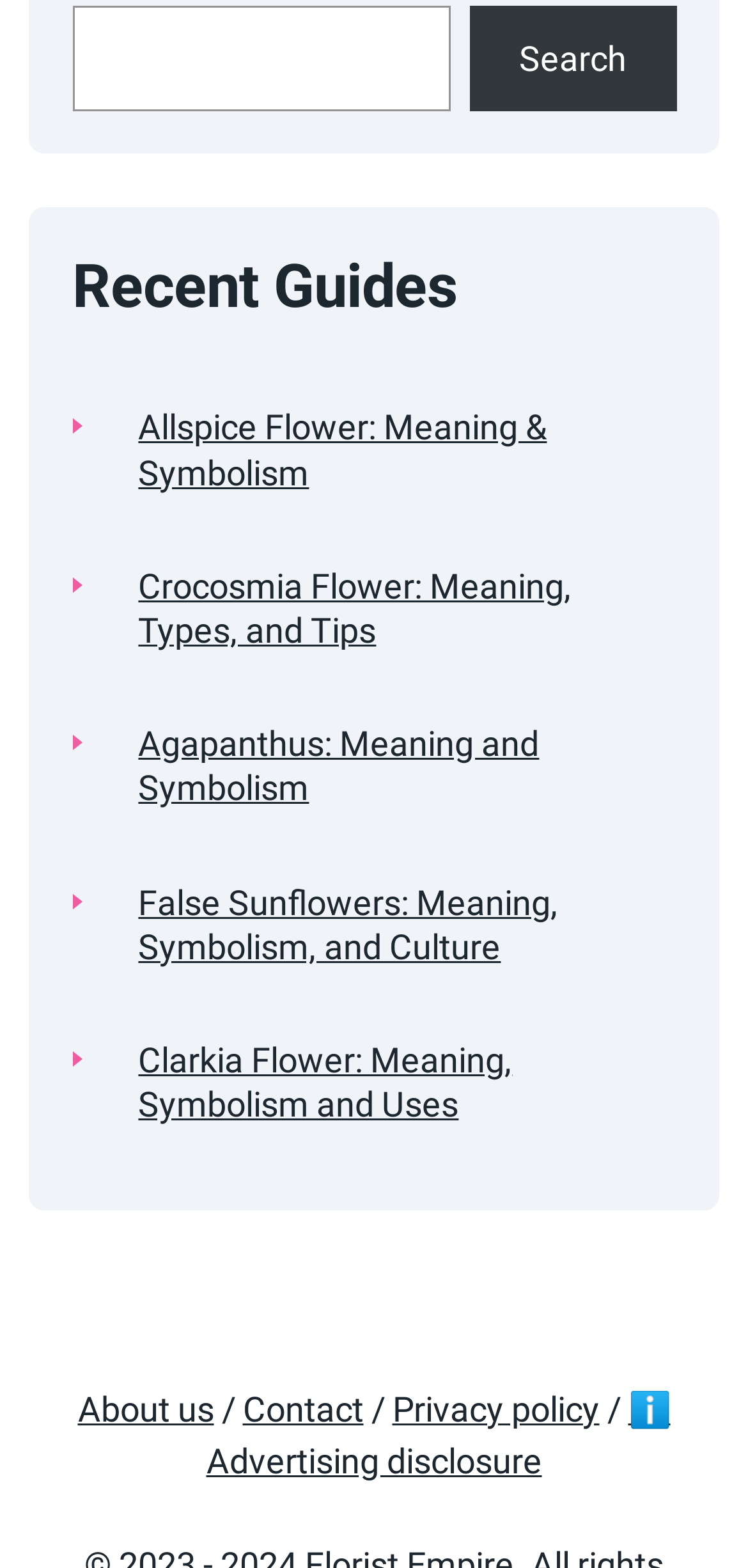Determine the bounding box coordinates for the UI element with the following description: "garden & home factory". The coordinates should be four float numbers between 0 and 1, represented as [left, top, right, bottom].

None